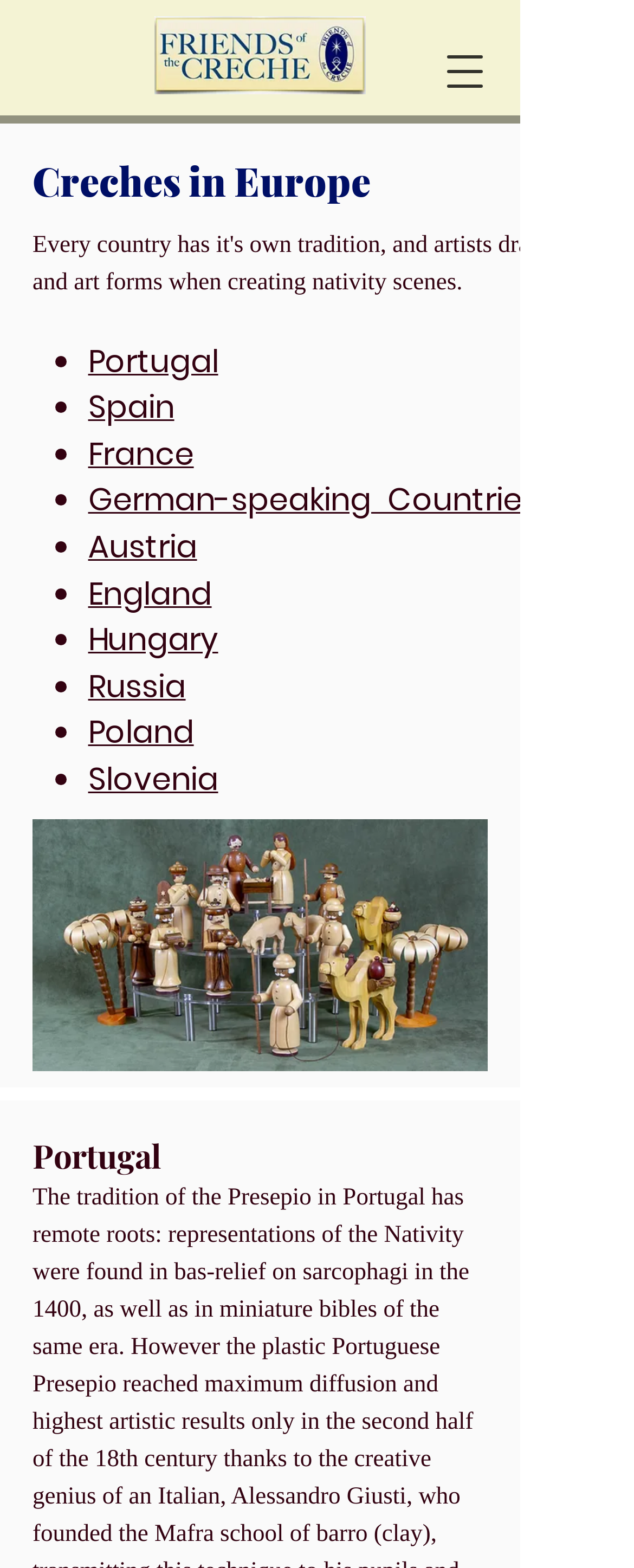What is the first country listed?
Please provide a comprehensive answer based on the visual information in the image.

I looked at the list of countries and found that the first link is 'Portugal', which is located at the top of the list.